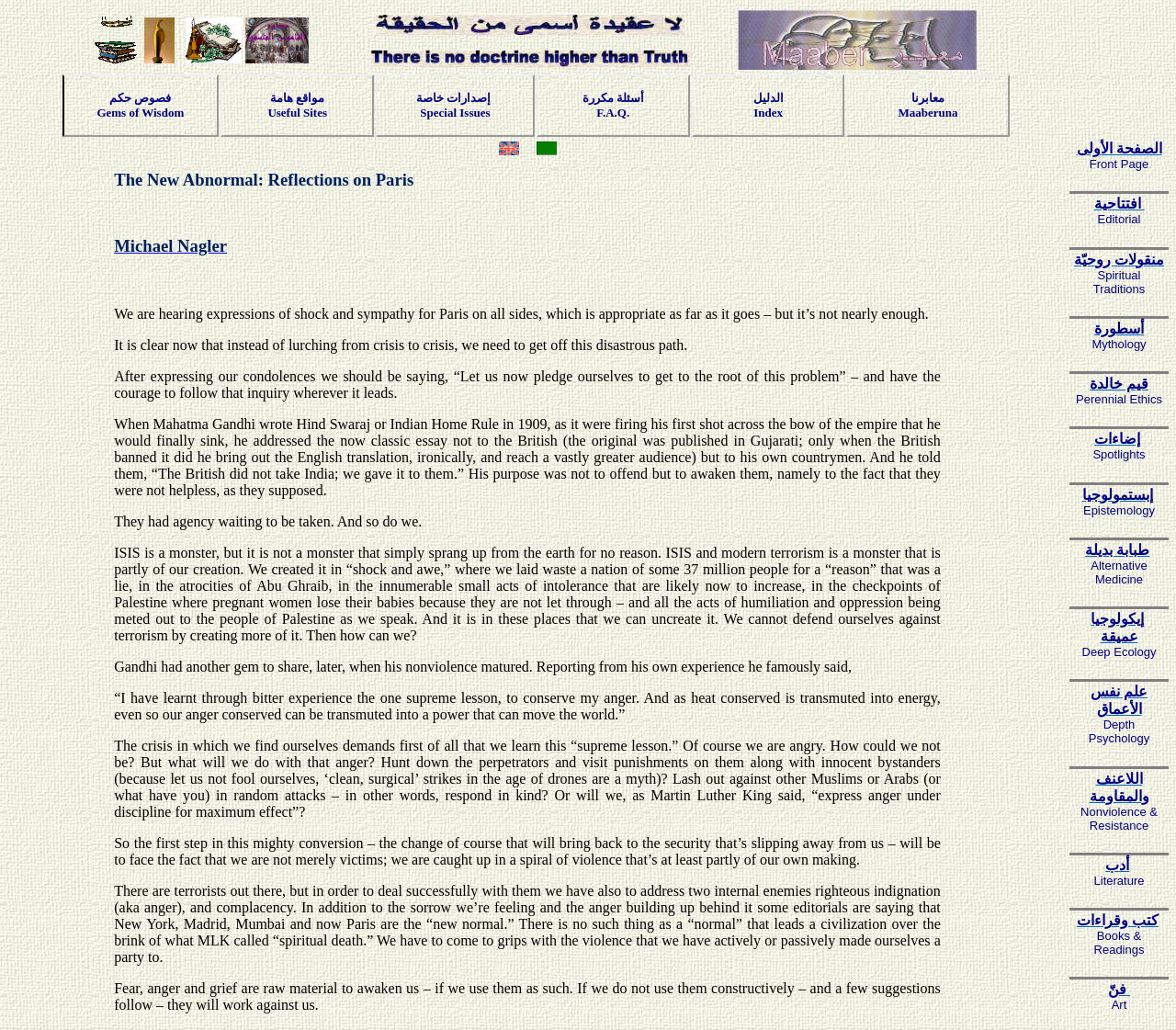Please give a concise answer to this question using a single word or phrase: 
How many sections are available on the front page?

5